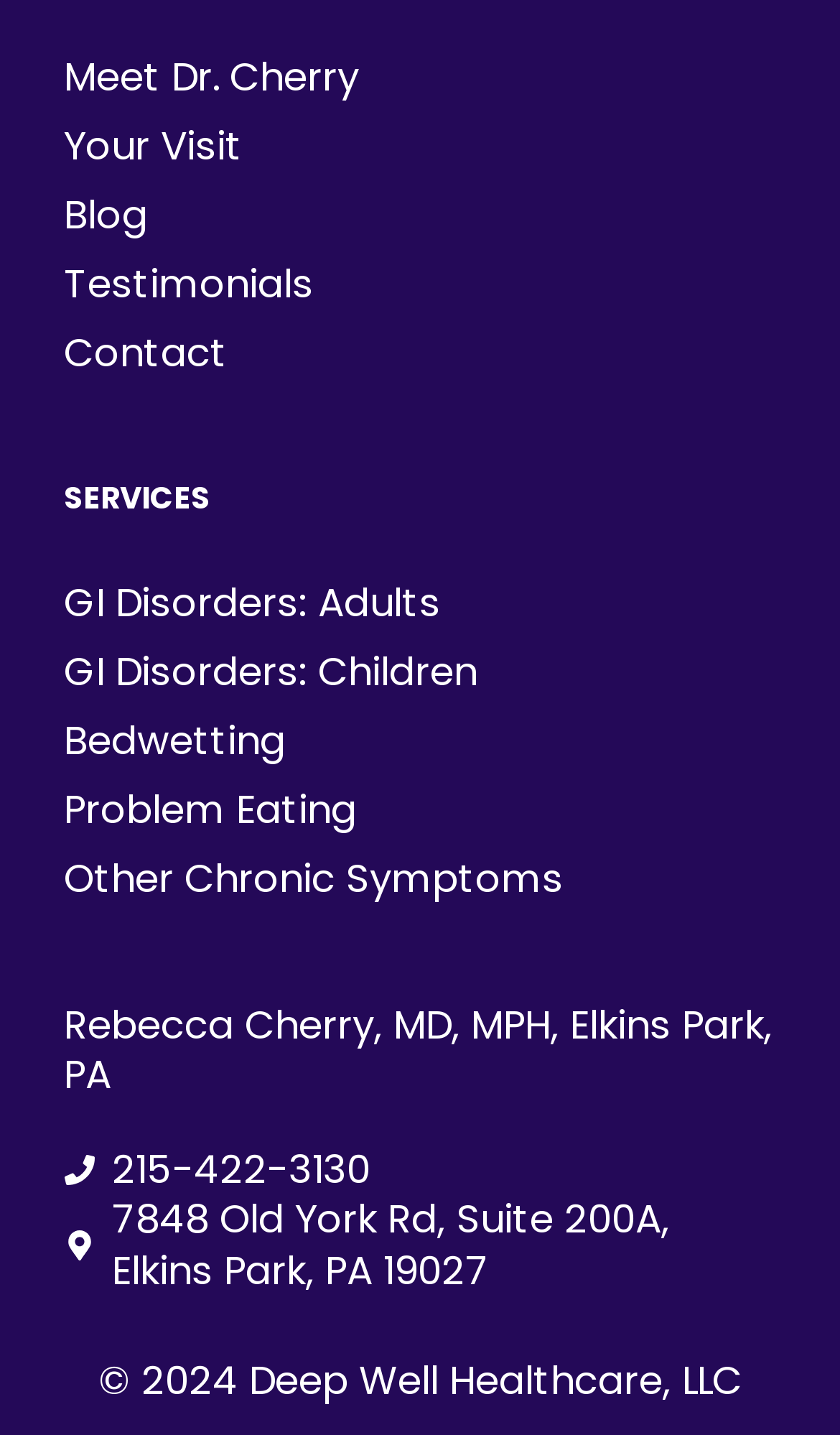Please specify the bounding box coordinates of the area that should be clicked to accomplish the following instruction: "Visit the Contact page". The coordinates should consist of four float numbers between 0 and 1, i.e., [left, top, right, bottom].

[0.076, 0.222, 0.924, 0.27]